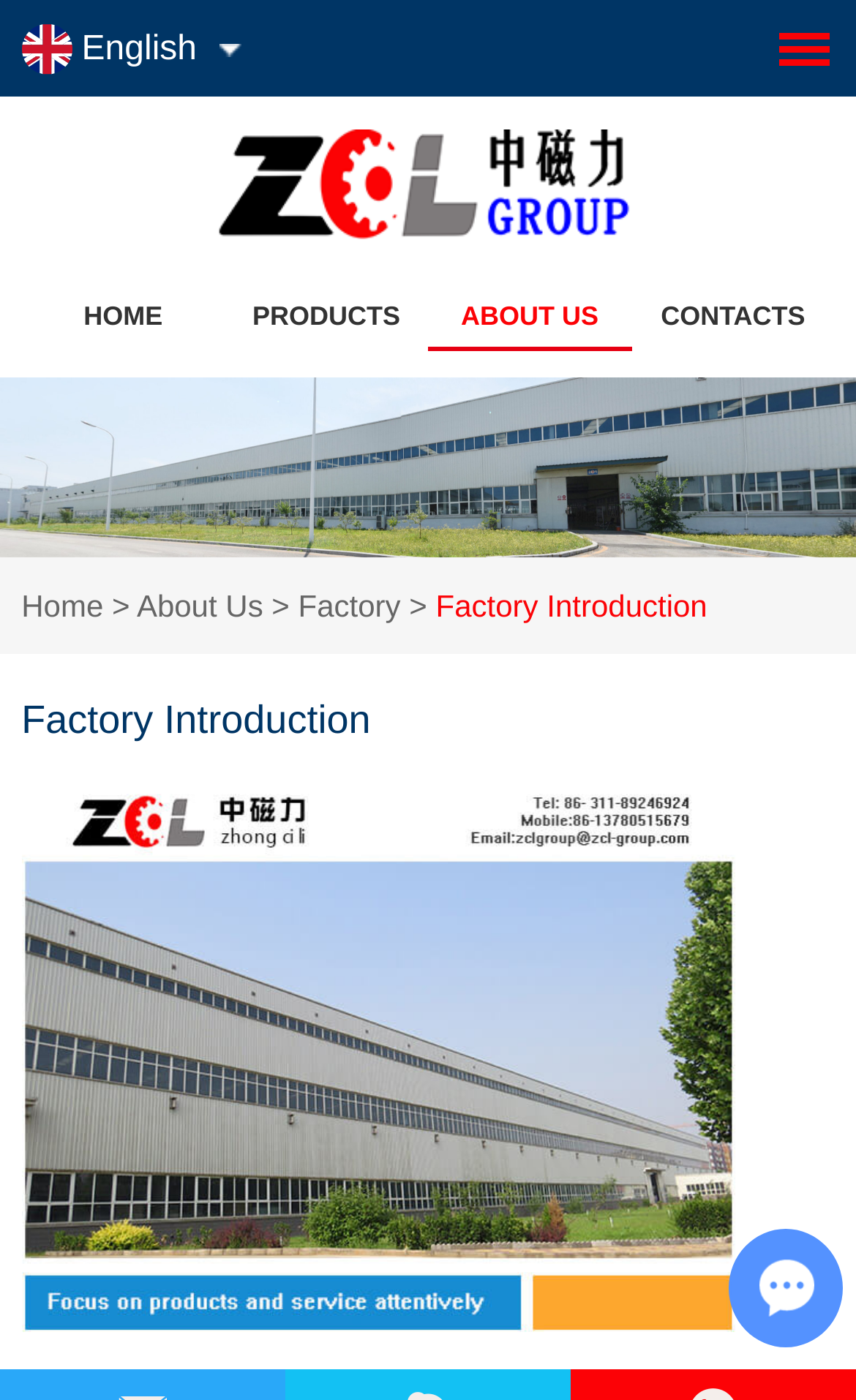What are the main sections of this website?
Based on the image, answer the question with a single word or brief phrase.

HOME, PRODUCTS, ABOUT US, CONTACTS